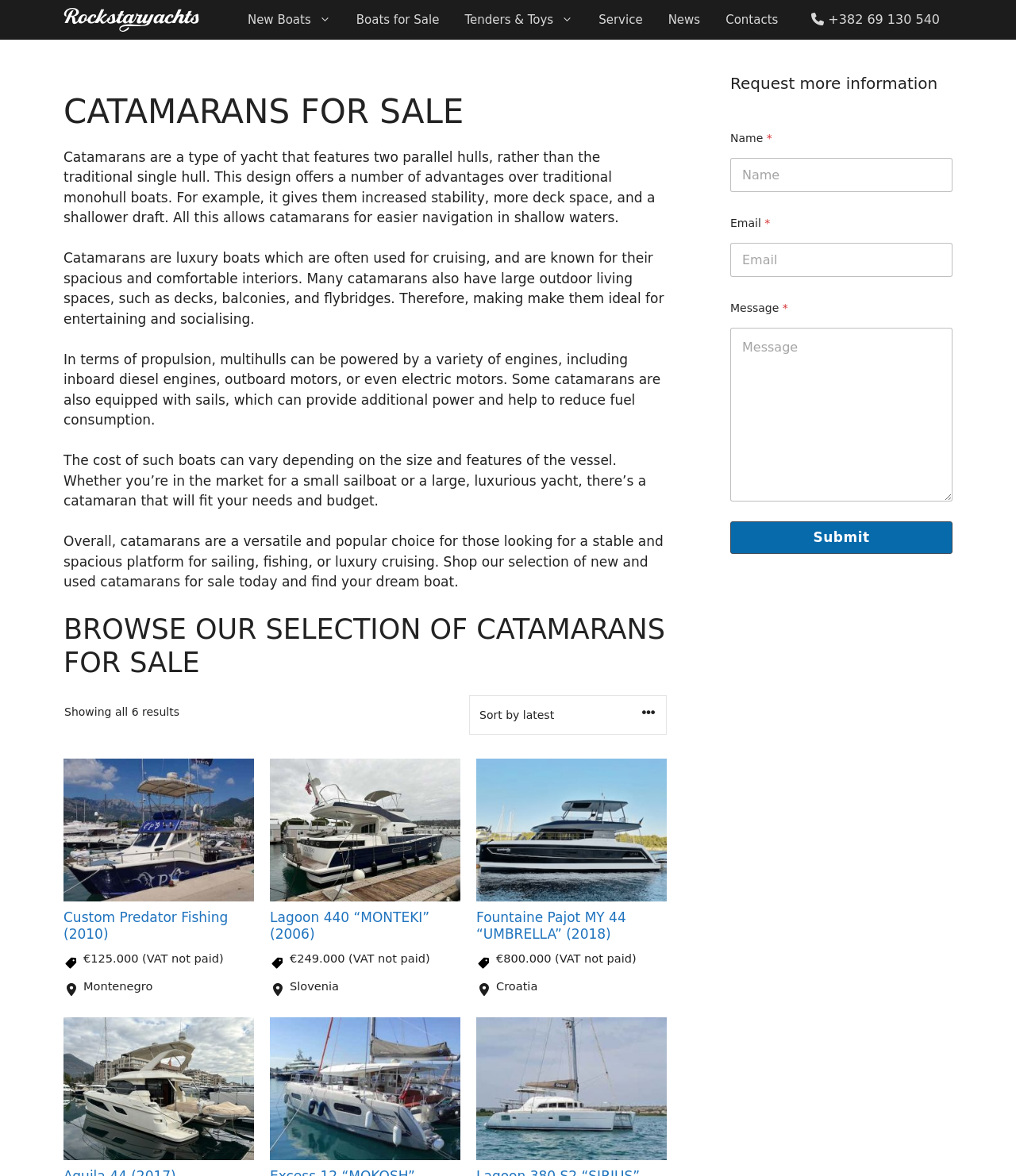Identify the bounding box coordinates for the element you need to click to achieve the following task: "Browse the selection of catamarans for sale". Provide the bounding box coordinates as four float numbers between 0 and 1, in the form [left, top, right, bottom].

[0.062, 0.521, 0.656, 0.578]